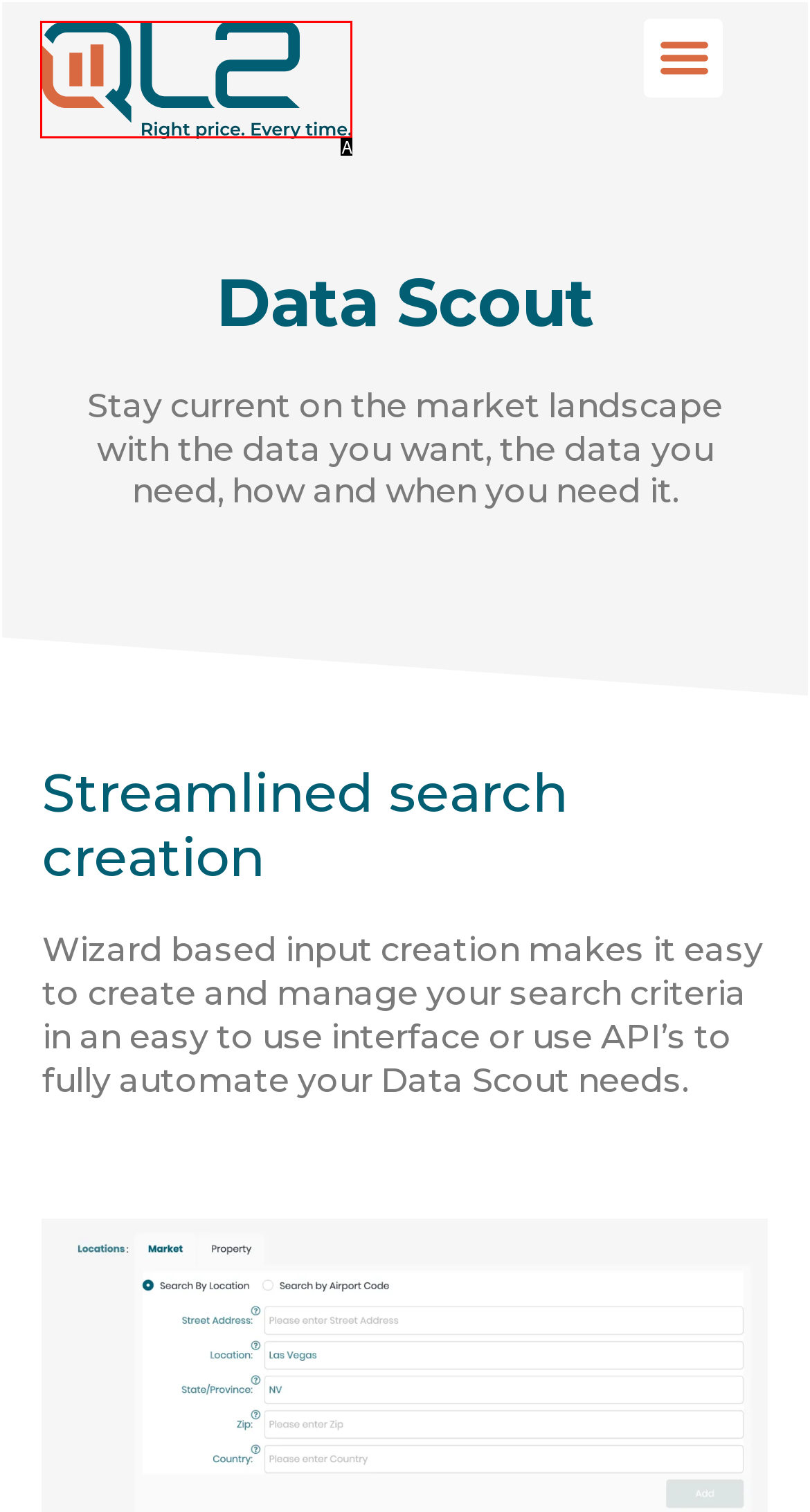Choose the option that best matches the element: alt="QL2 Logo"
Respond with the letter of the correct option.

A